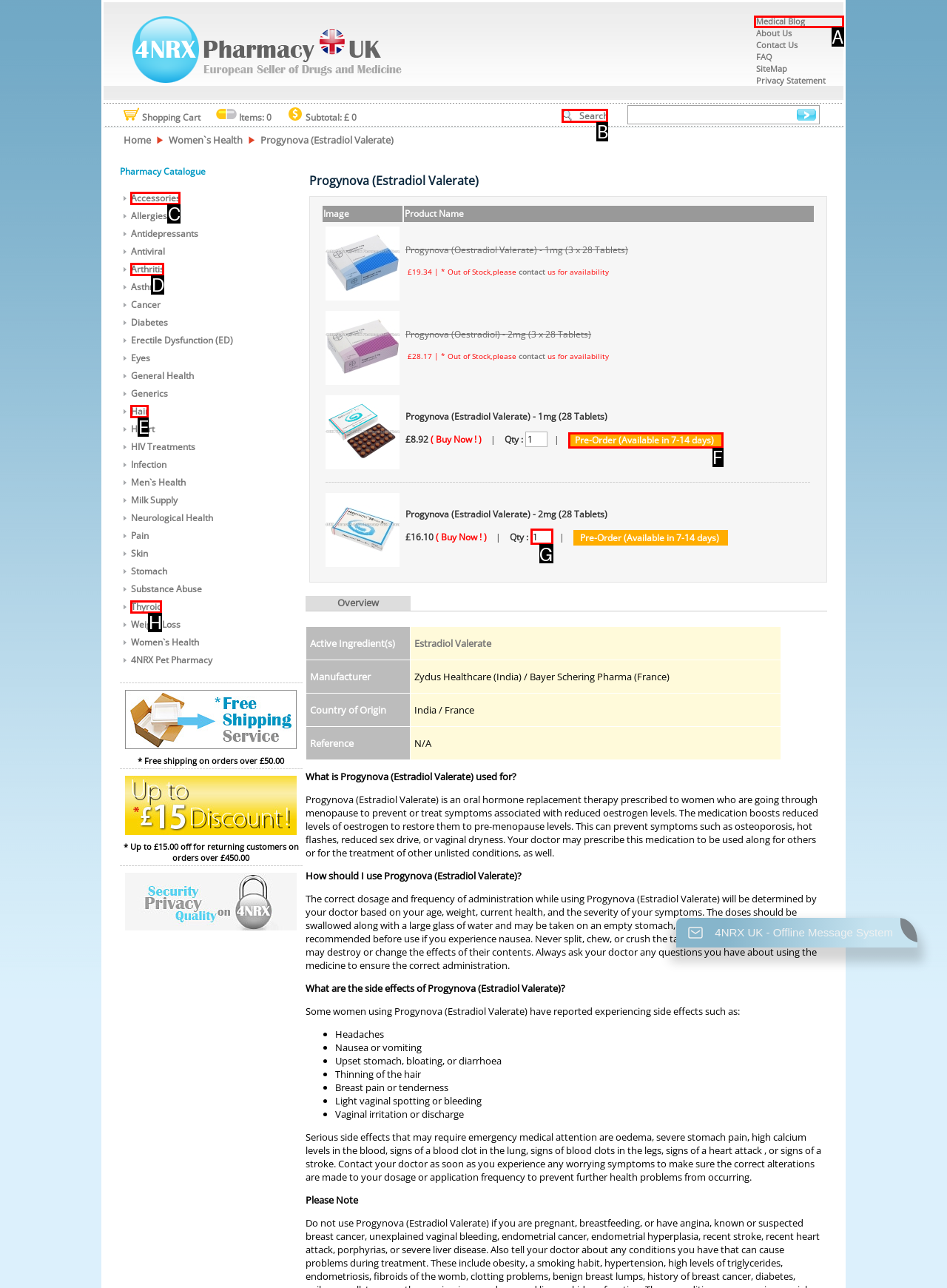Identify the HTML element to click to fulfill this task: Search
Answer with the letter from the given choices.

B